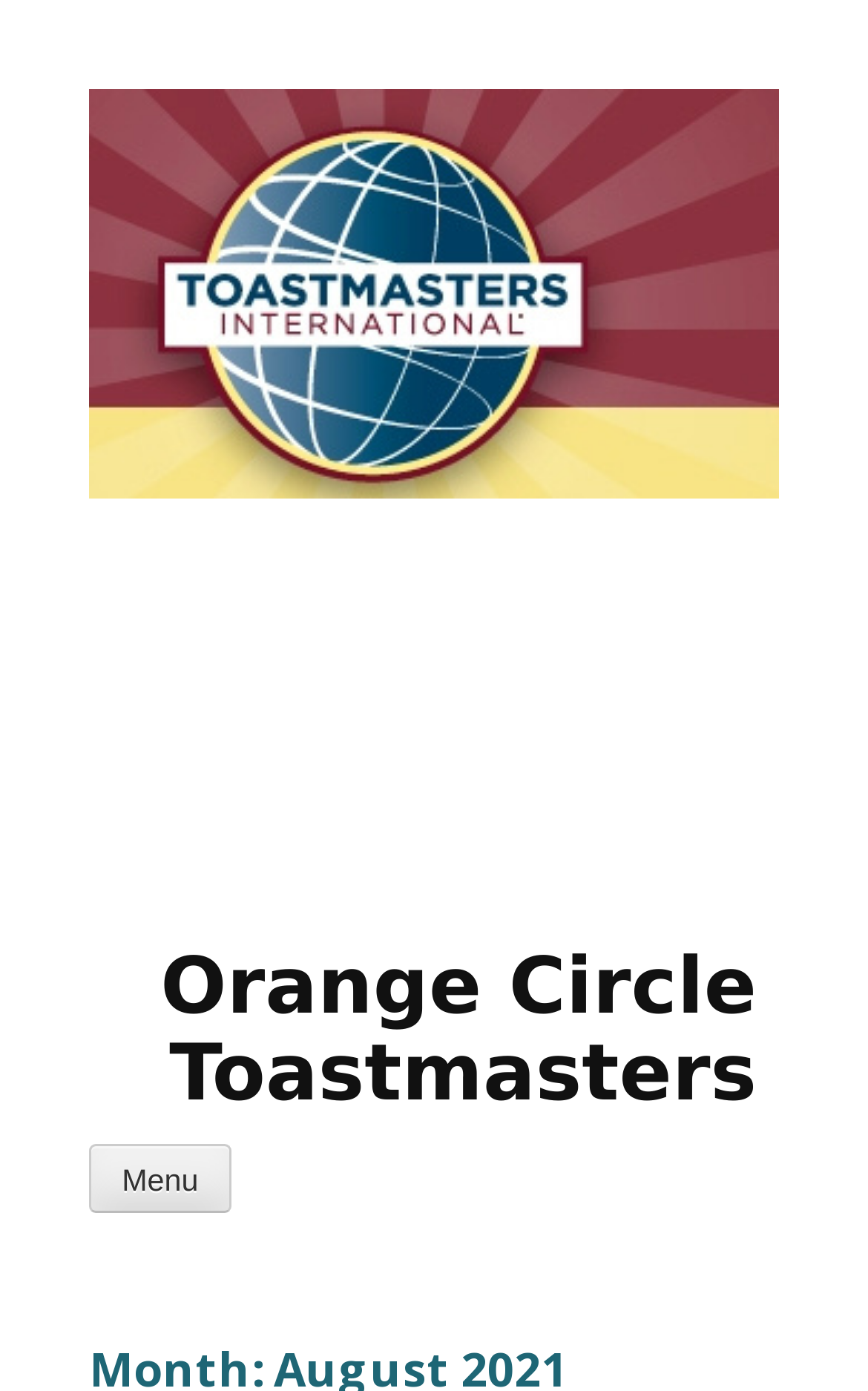Provide the bounding box coordinates for the UI element described in this sentence: "Menu". The coordinates should be four float values between 0 and 1, i.e., [left, top, right, bottom].

[0.103, 0.822, 0.266, 0.872]